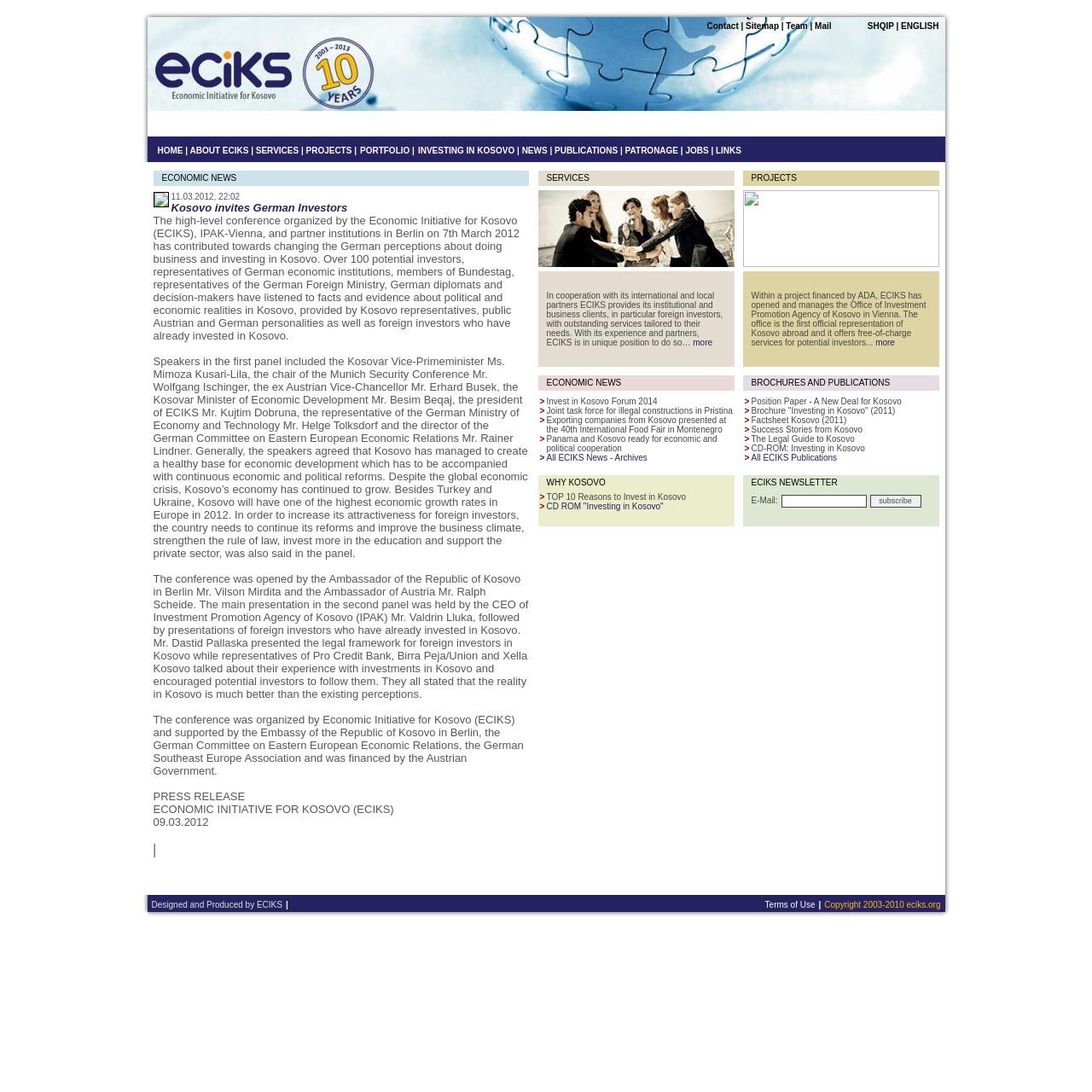What is the date of the conference mentioned on the webpage?
Please provide a comprehensive answer based on the details in the screenshot.

The date of the conference can be found in the text of the webpage, which states that the high-level conference was organized by the Economic Initiative for Kosovo (ECIKS), IPAK-Vienna, and partner institutions in Berlin on 7th March 2012.